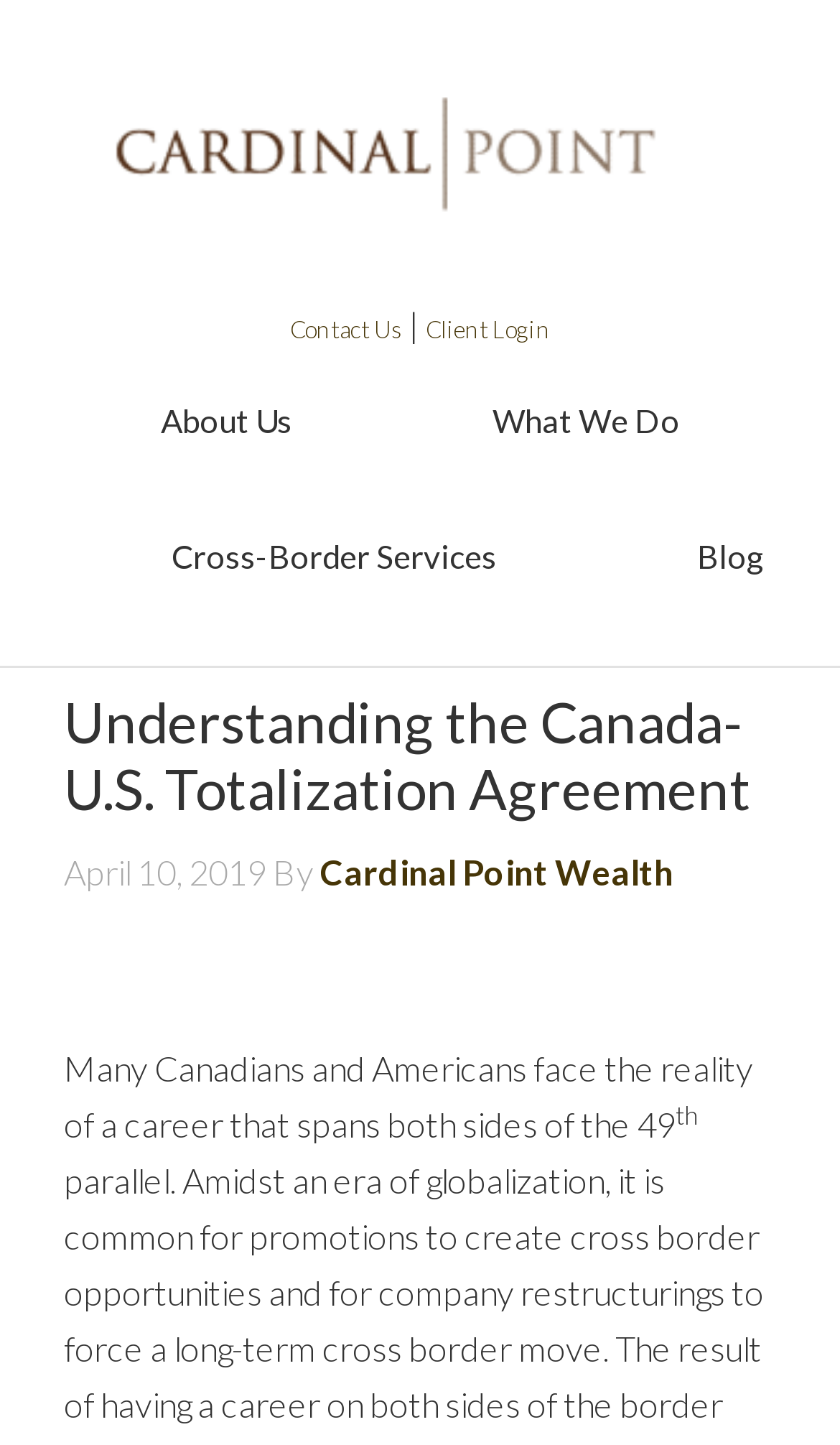Identify the bounding box coordinates for the UI element described by the following text: "Cardinal Point Wealth Management". Provide the coordinates as four float numbers between 0 and 1, in the format [left, top, right, bottom].

[0.05, 0.045, 0.95, 0.164]